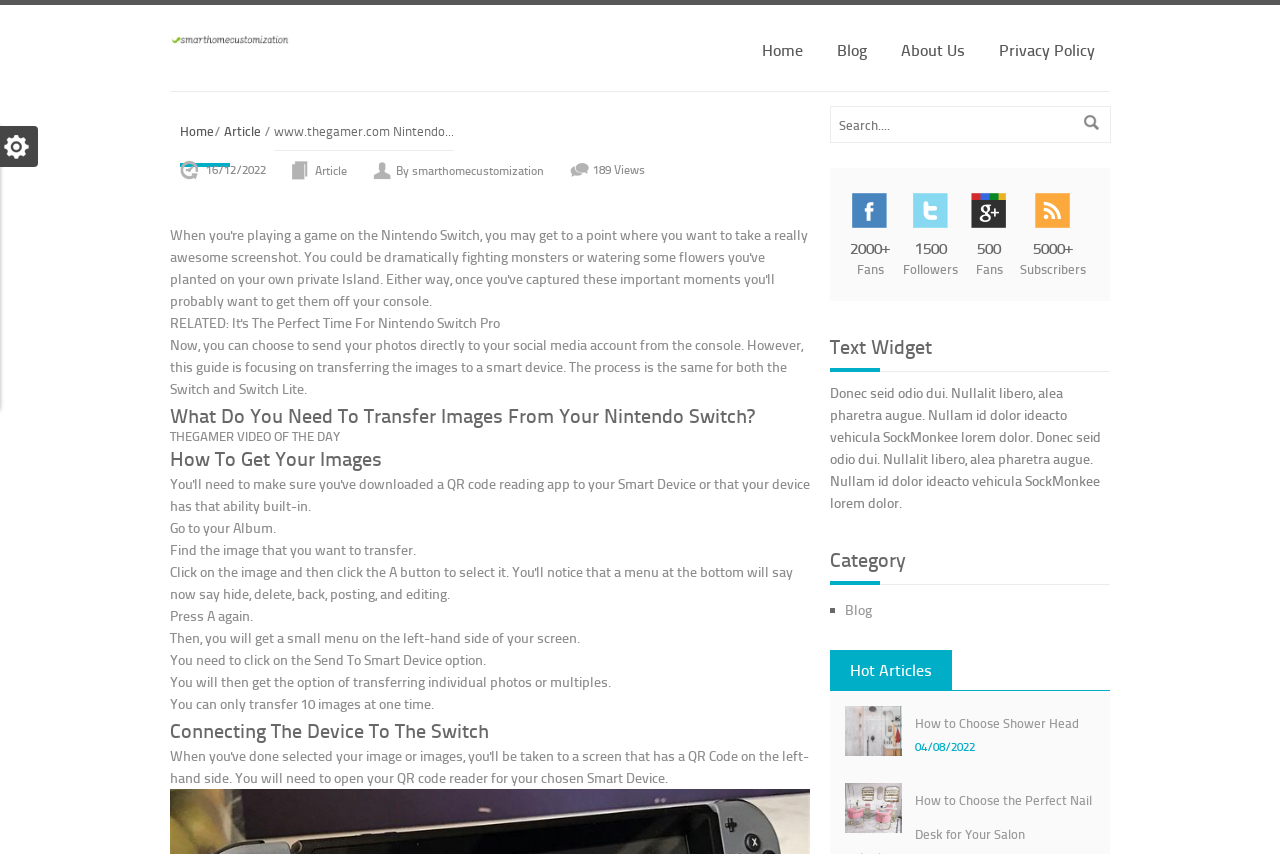Provide a one-word or brief phrase answer to the question:
How many followers does the website have?

2000+